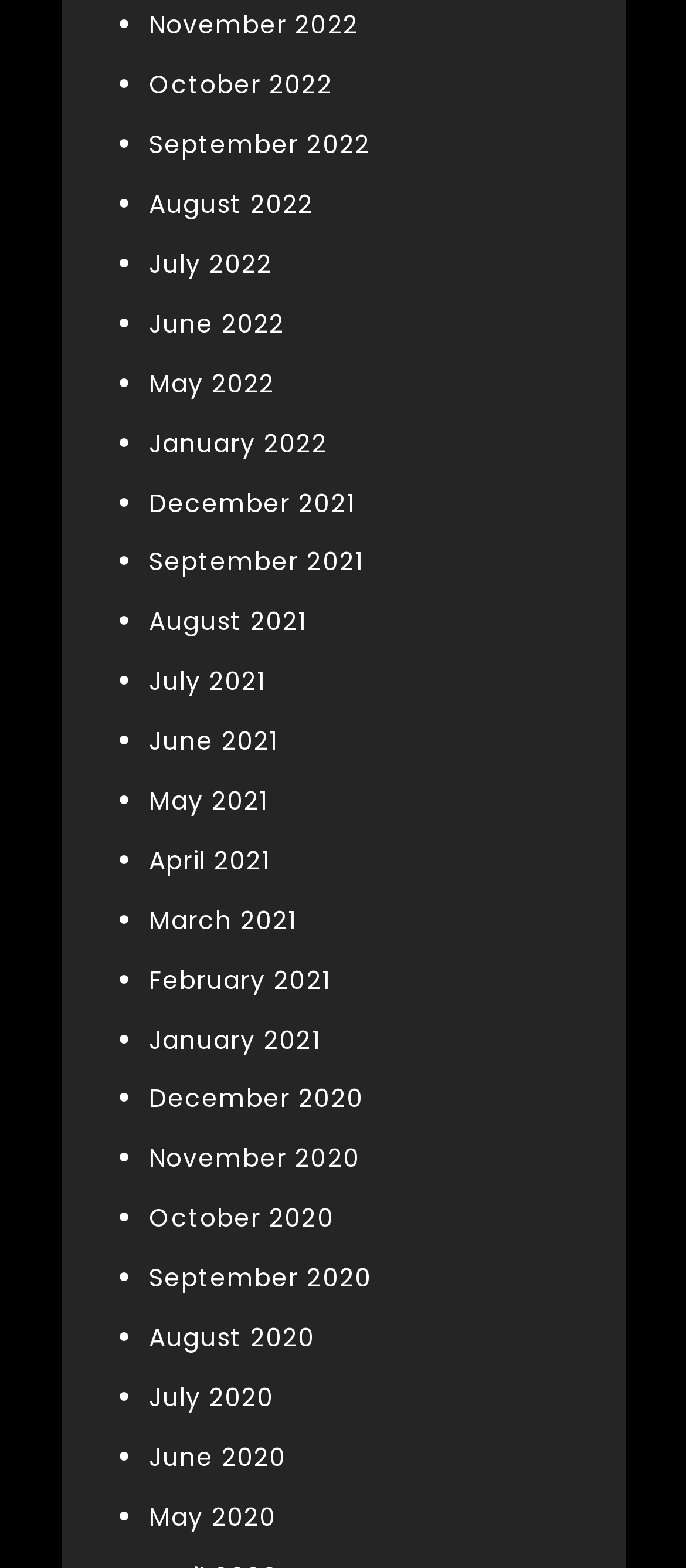What is the earliest month listed on the webpage?
Use the information from the screenshot to give a comprehensive response to the question.

By examining the links on the webpage, I can see that the earliest month listed is May 2020. This is because the links are listed in a chronological order, with the most recent months at the top.